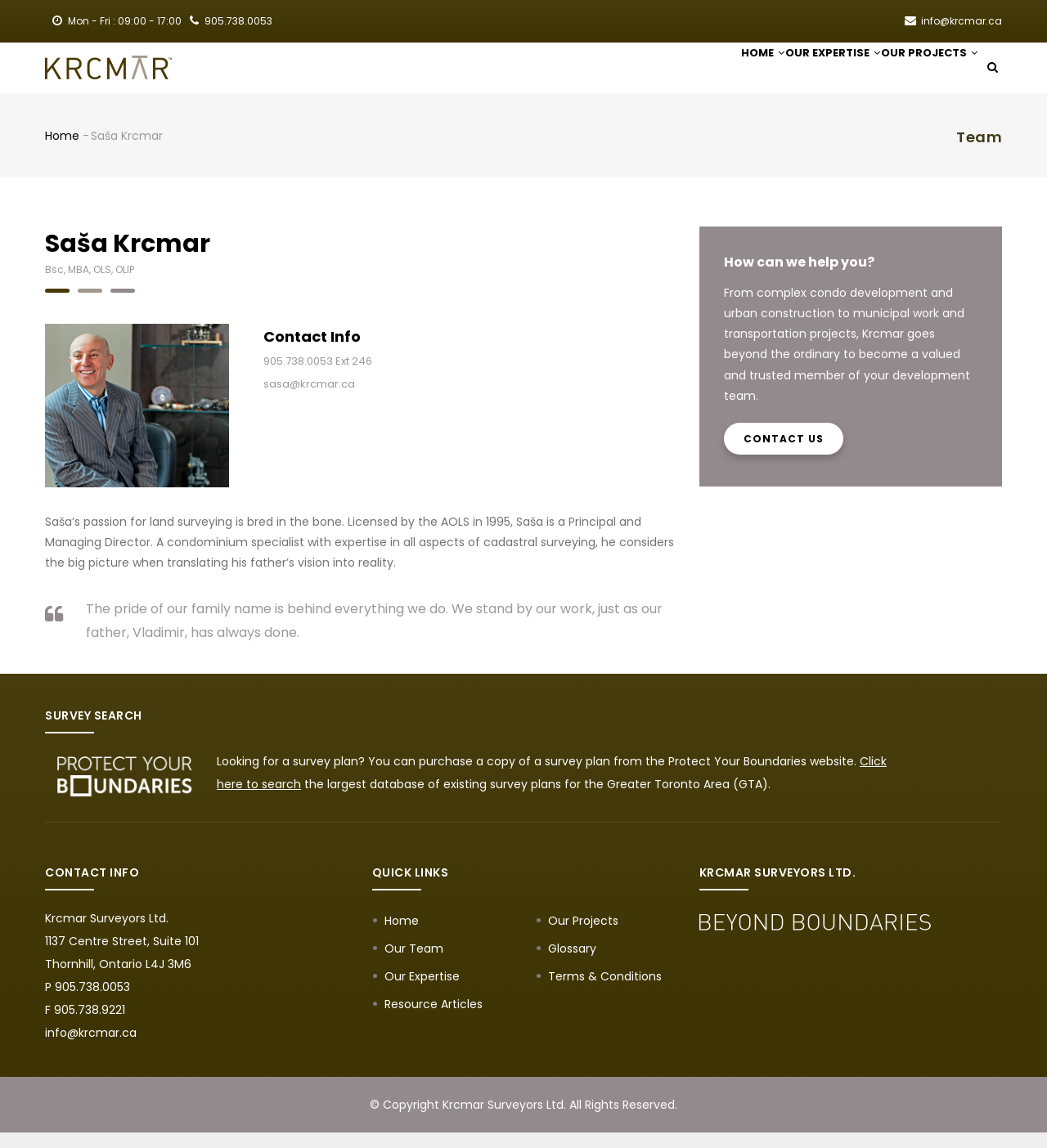Find the bounding box coordinates for the element that must be clicked to complete the instruction: "Visit the 'OUR EXPERTISE' page". The coordinates should be four float numbers between 0 and 1, indicated as [left, top, right, bottom].

[0.727, 0.037, 0.83, 0.095]